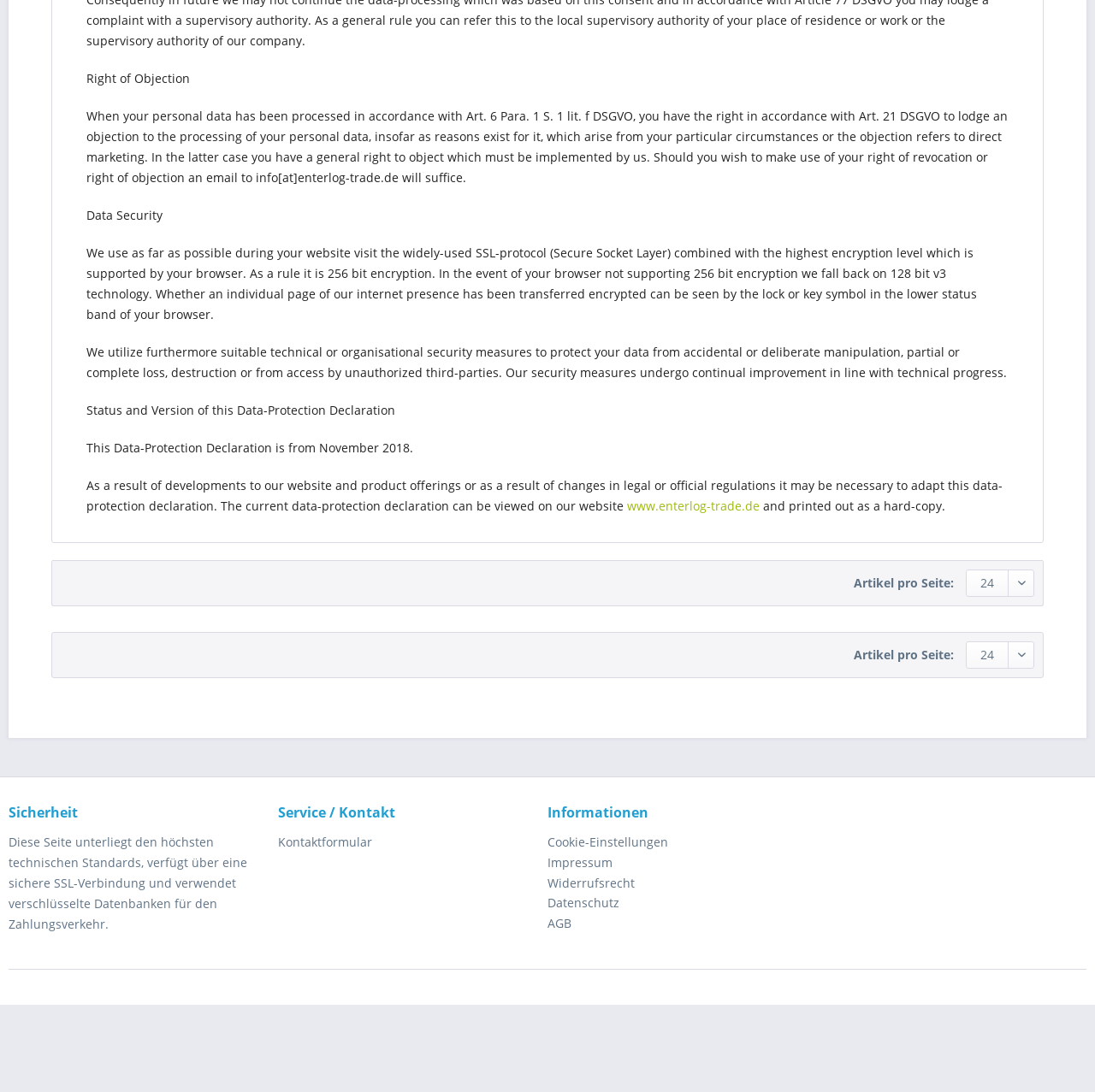Find the bounding box coordinates of the clickable area that will achieve the following instruction: "Go to data security page".

[0.5, 0.818, 0.738, 0.836]